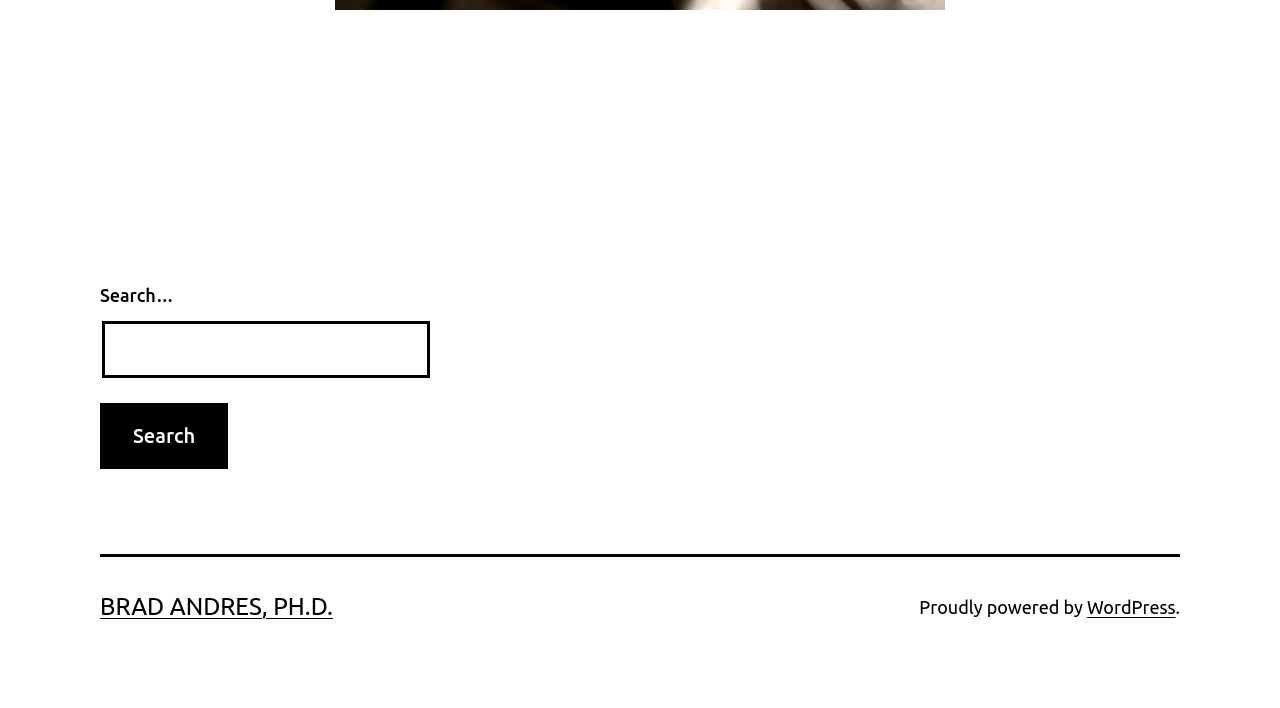What is the name of the person mentioned on the webpage?
Answer the question with as much detail as you can, using the image as a reference.

I found a link element with the text 'BRAD ANDRES, PH.D.' which is a child of the complementary element, indicating that it is a prominent piece of information on the webpage.